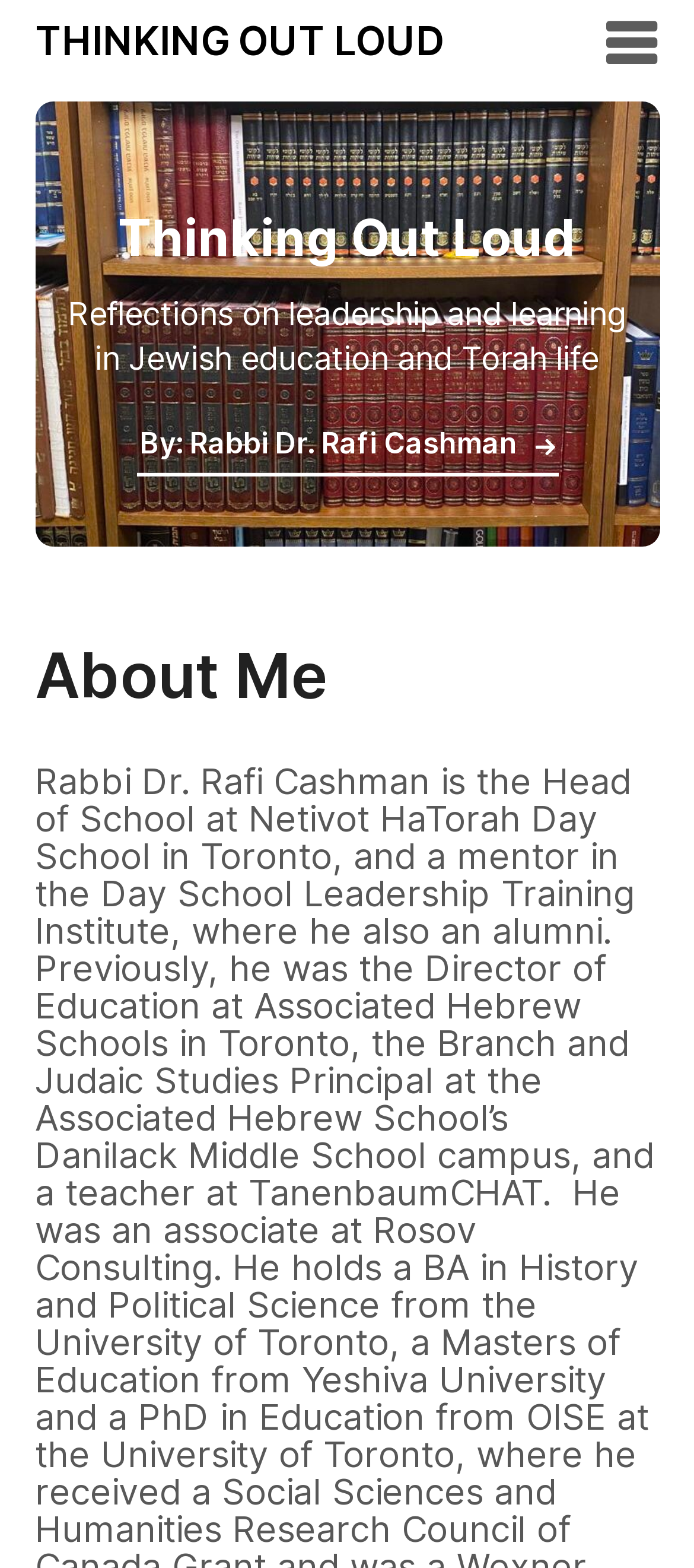Detail the features and information presented on the webpage.

The webpage is about the author's personal profile, titled "About Me – THINKING OUT LOUD". At the top-right corner, there is a small icon represented by a Unicode character '\uf0c9'. Below it, the title "THINKING OUT LOUD" is displayed prominently. 

On the left side, there is a large header "About Me" which serves as the main title of the page. Below the title, a brief description "Reflections on leadership and learning in Jewish education and Torah life" is provided. The author's name, "Rabbi Dr. Rafi Cashman", is mentioned below the description.

To the right of the author's name, there is a small image. Above the image, there is a larger image with the text "THINKING OUT LOUD" embedded in it. This image spans almost the entire width of the page.

There is no visible content or text at the bottom of the page, except for a small, empty textbox at the very bottom-left corner, which is used to enter an email address for verification purposes.